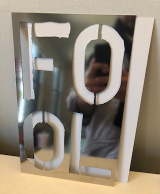What theme does the artwork engage with?
Please use the image to provide an in-depth answer to the question.

The artwork engages with the theme of art and commentary as it is mentioned in the caption that the piece 'cleverly engages with themes related to art and commentary', suggesting its connection to these concepts.